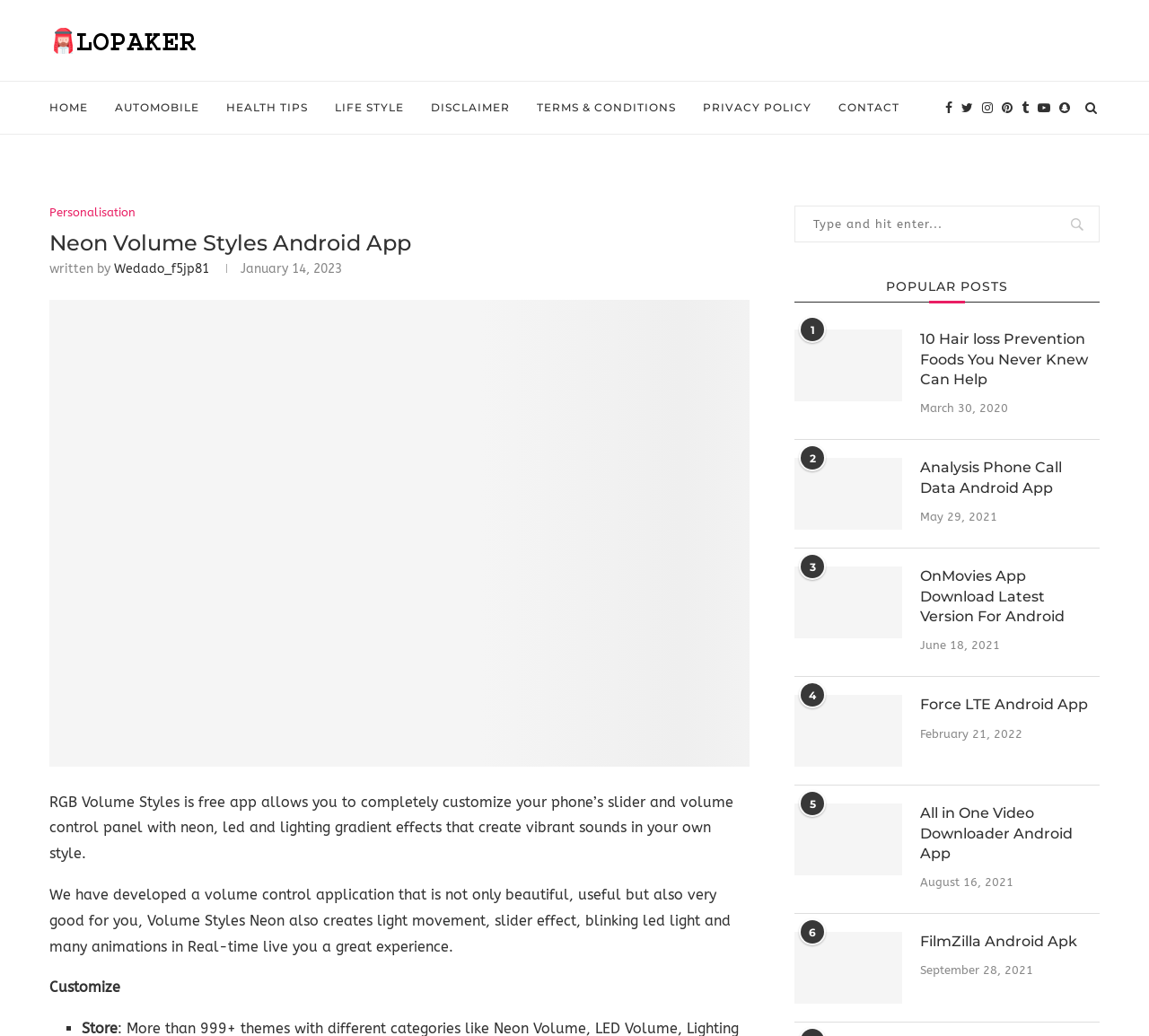How many social media links are available?
Look at the image and provide a short answer using one word or a phrase.

8